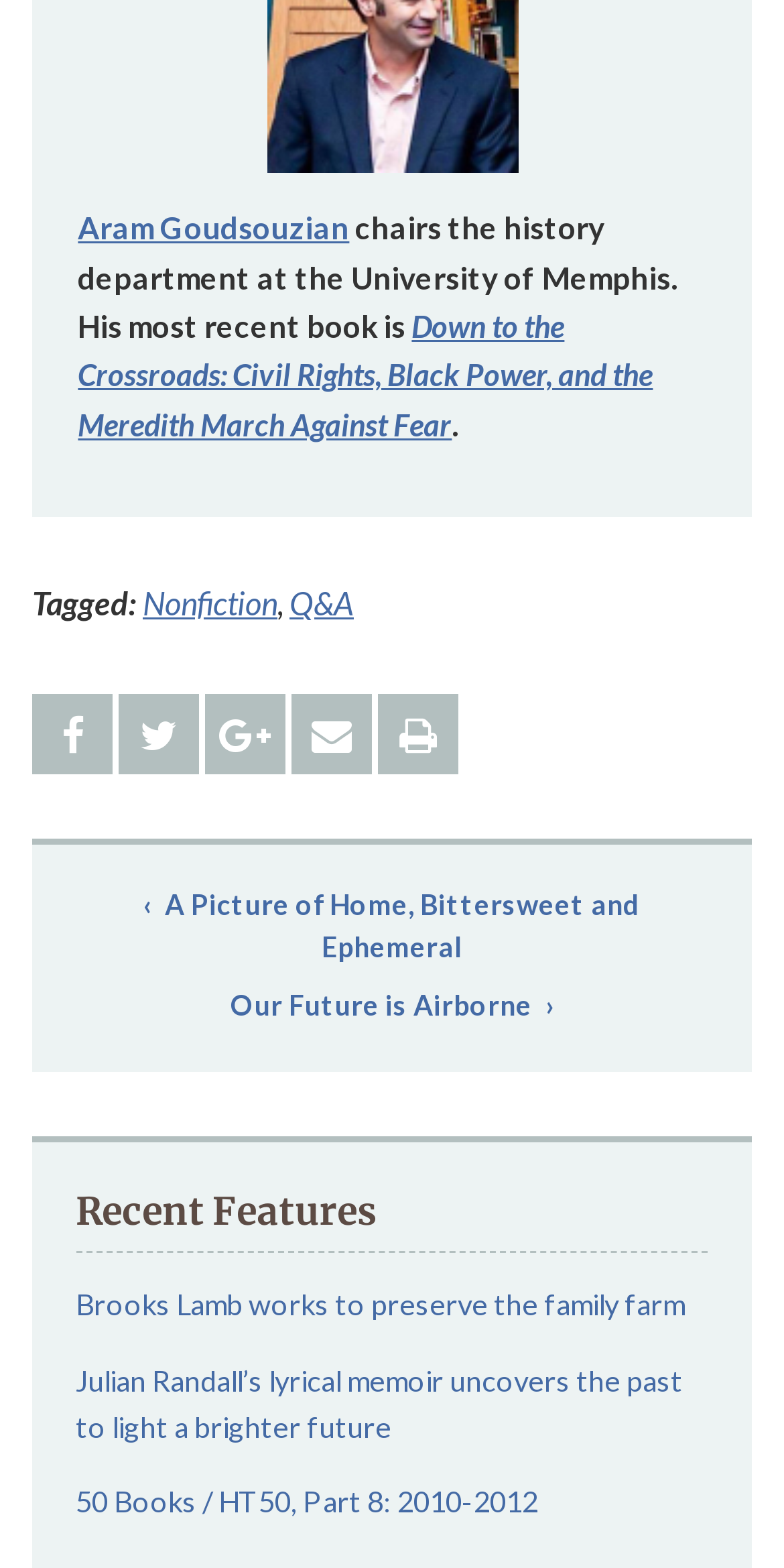Please identify the bounding box coordinates of the clickable region that I should interact with to perform the following instruction: "Go to the next post". The coordinates should be expressed as four float numbers between 0 and 1, i.e., [left, top, right, bottom].

[0.109, 0.623, 0.891, 0.66]